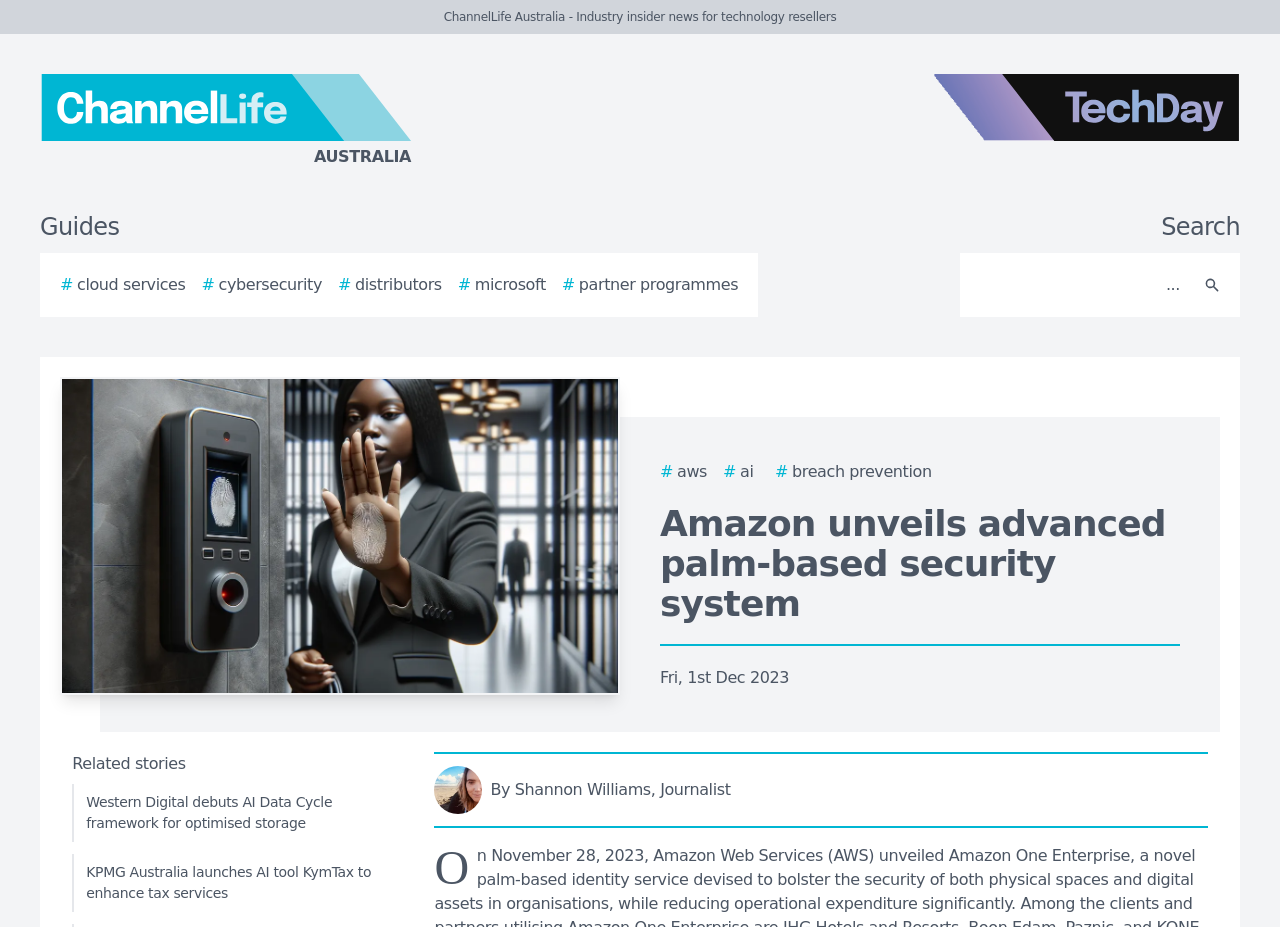How many related stories are there?
Refer to the image and provide a concise answer in one word or phrase.

2